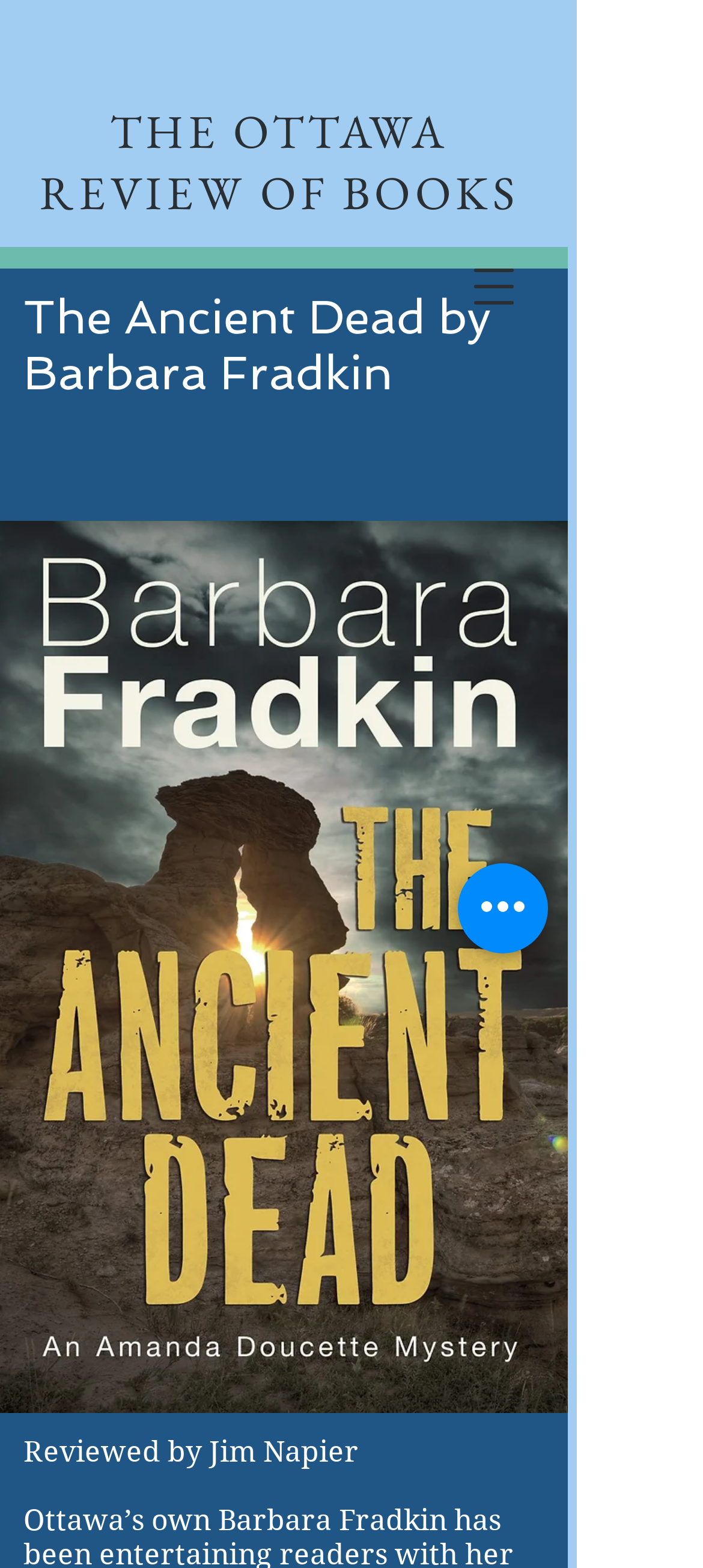Locate the bounding box of the user interface element based on this description: "aria-label="Quick actions"".

[0.651, 0.551, 0.779, 0.608]